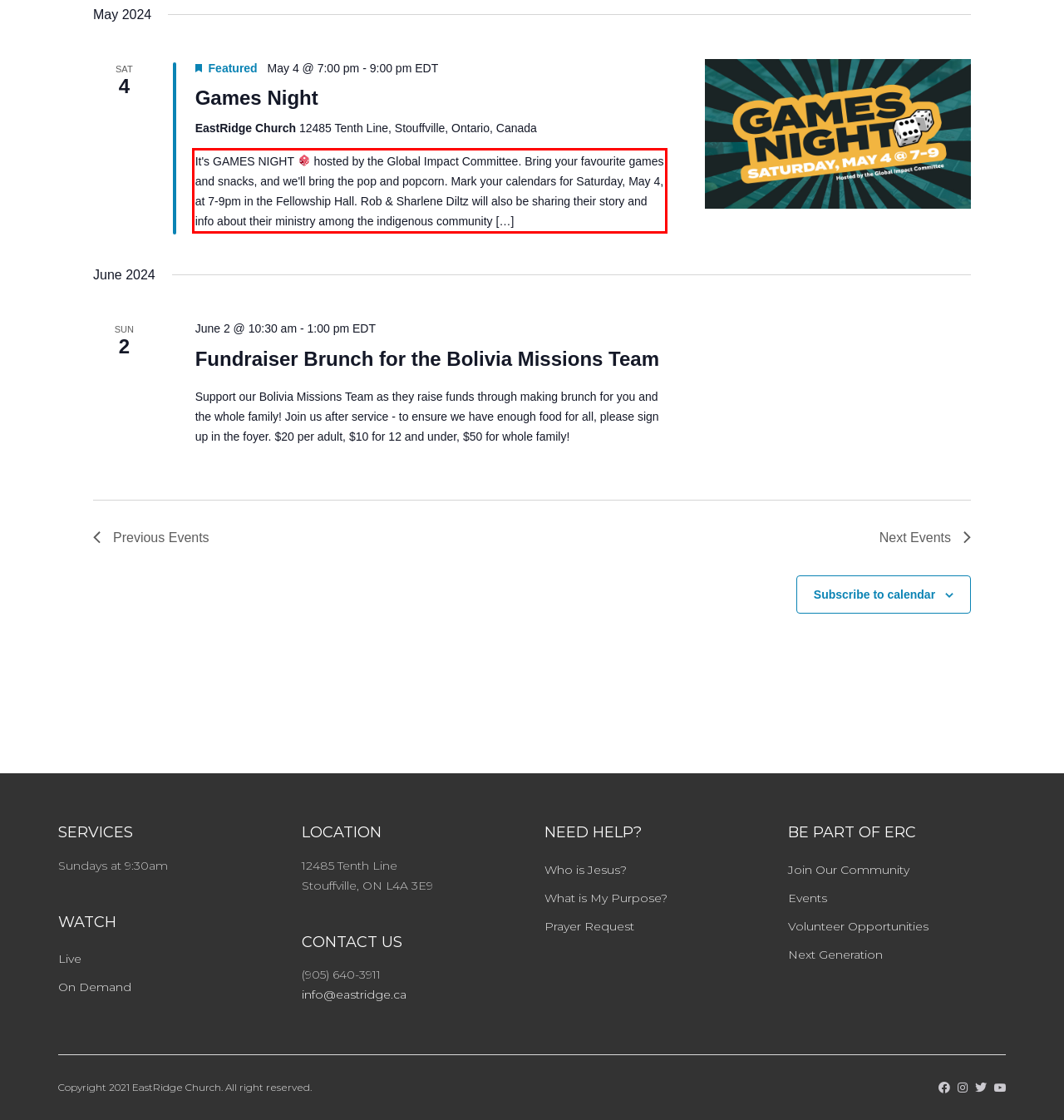Please examine the webpage screenshot containing a red bounding box and use OCR to recognize and output the text inside the red bounding box.

It's GAMES NIGHT hosted by the Global Impact Committee. Bring your favourite games and snacks, and we'll bring the pop and popcorn. Mark your calendars for Saturday, May 4, at 7-9pm in the Fellowship Hall. Rob & Sharlene Diltz will also be sharing their story and info about their ministry among the indigenous community […]